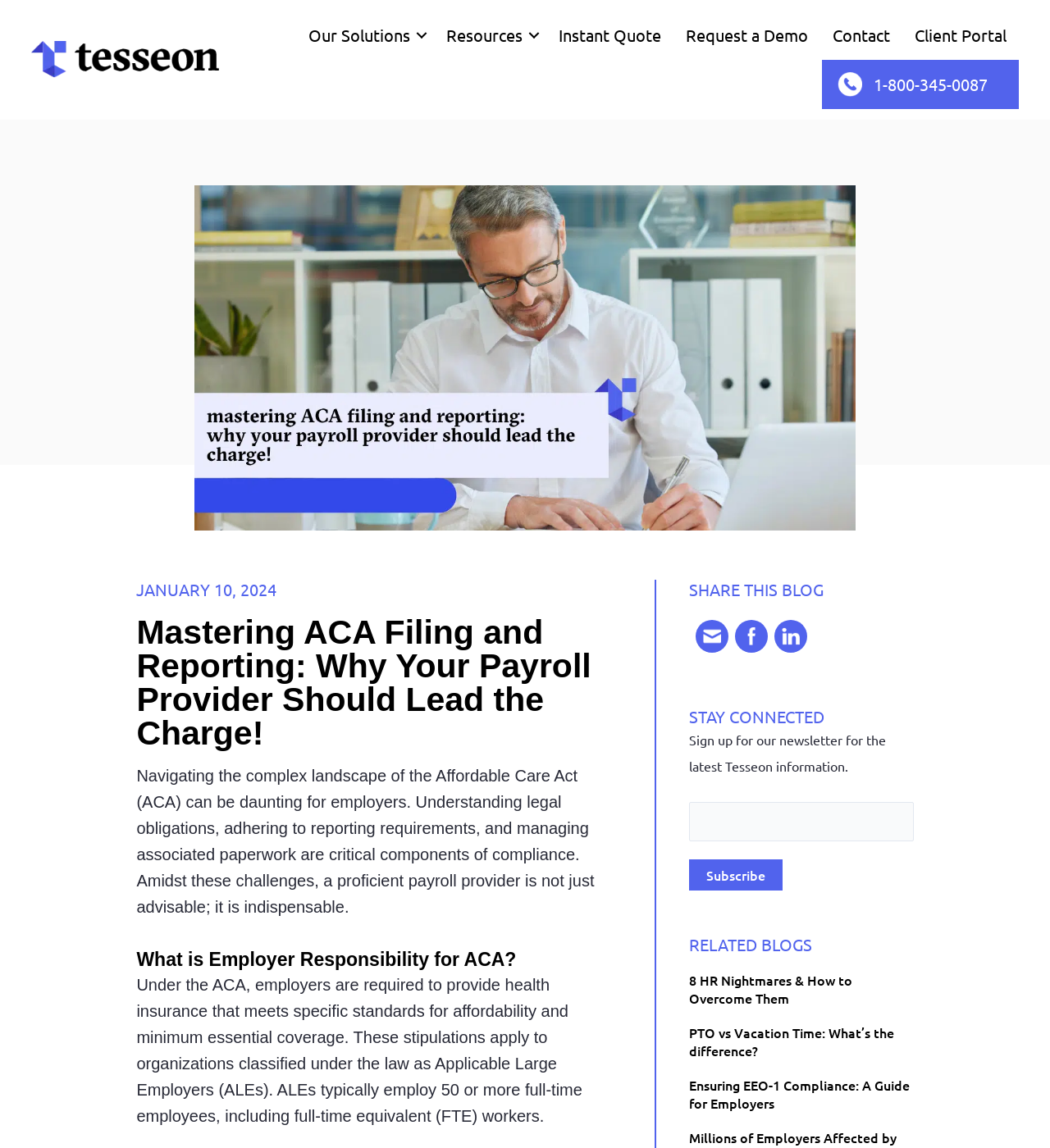Reply to the question with a single word or phrase:
What is the logo of the company?

Tesseon